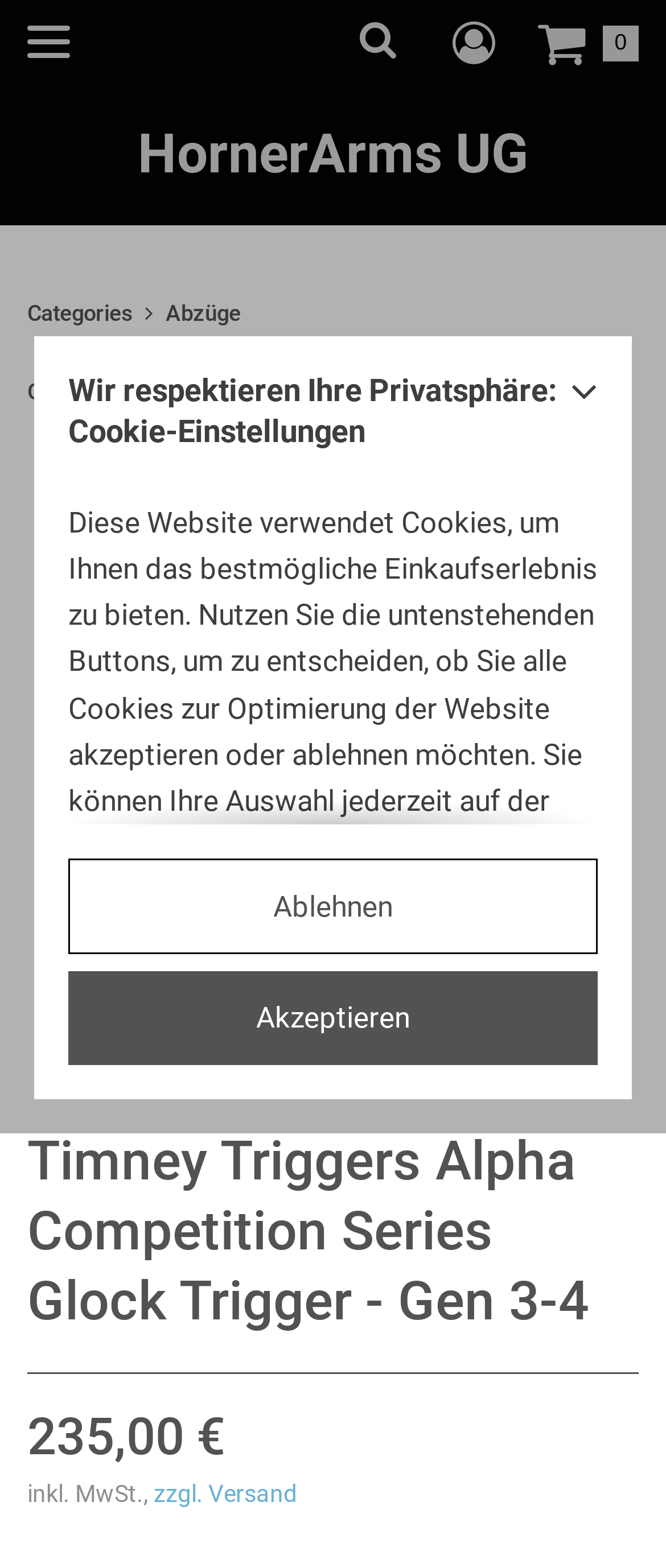Identify the bounding box coordinates of the element that should be clicked to fulfill this task: "View shopping cart". The coordinates should be provided as four float numbers between 0 and 1, i.e., [left, top, right, bottom].

[0.807, 0.011, 0.959, 0.044]